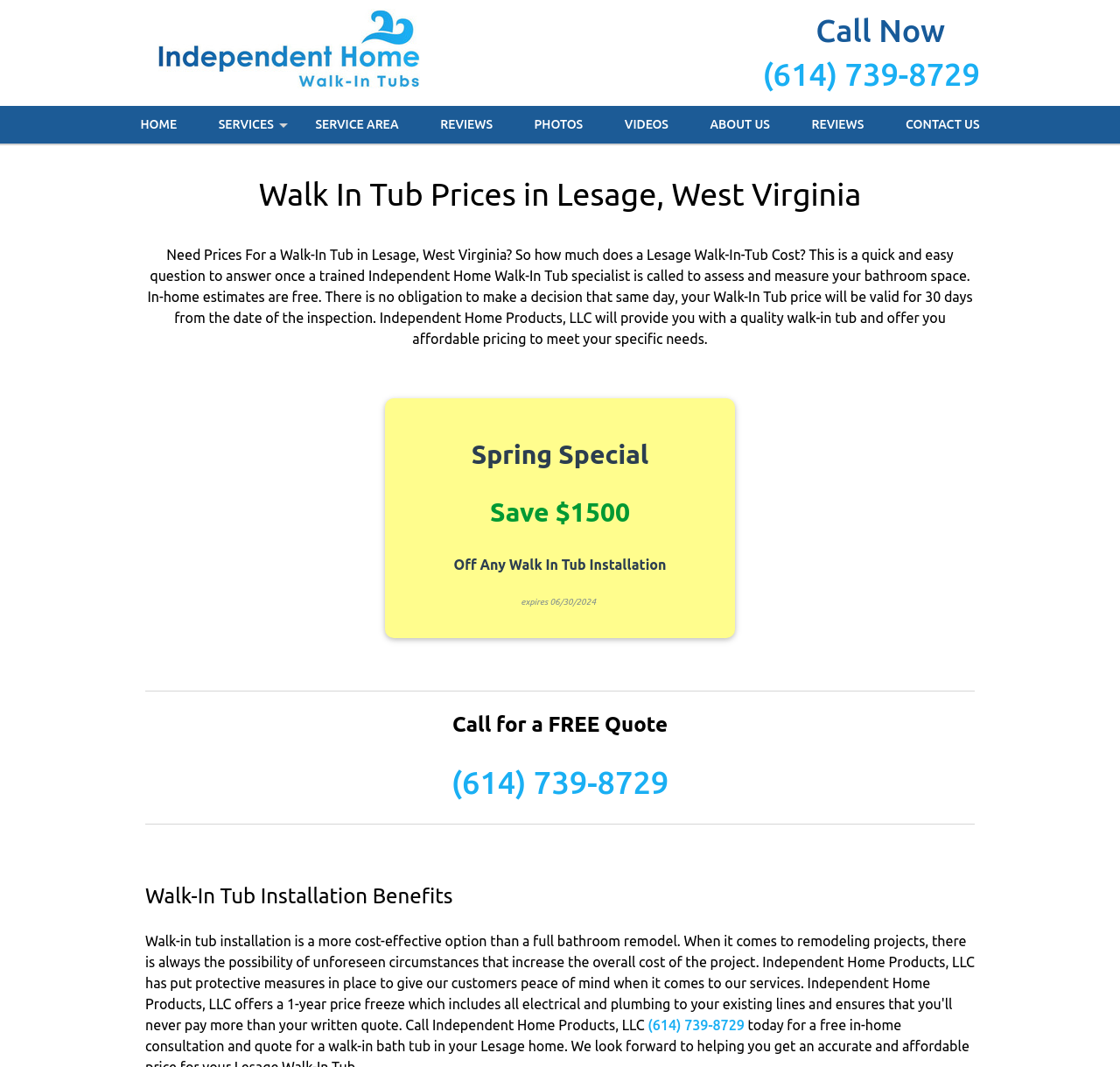Identify the bounding box coordinates of the clickable section necessary to follow the following instruction: "Click the 'HOME' link". The coordinates should be presented as four float numbers from 0 to 1, i.e., [left, top, right, bottom].

[0.108, 0.099, 0.175, 0.134]